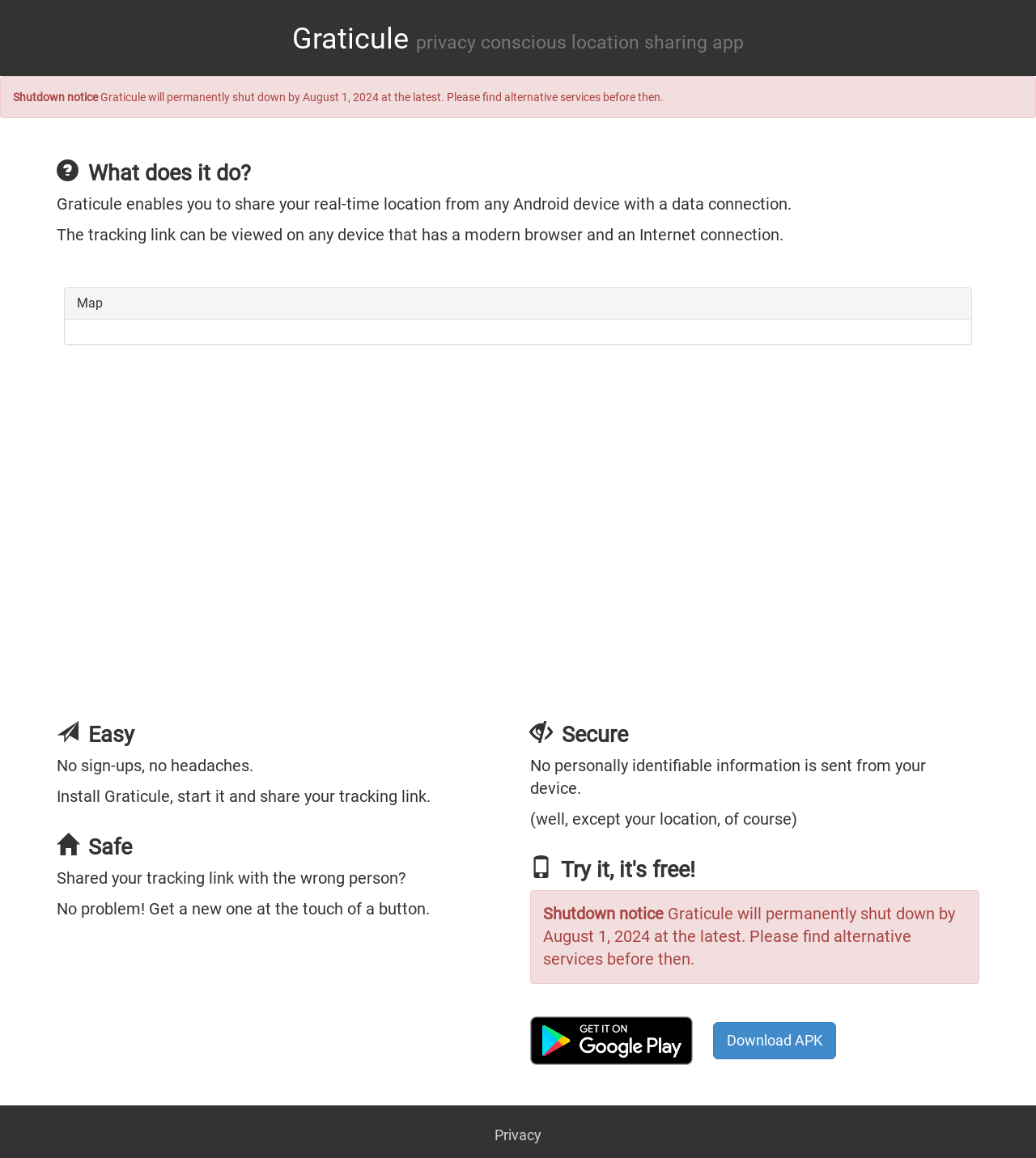What happens if a user shares their tracking link with the wrong person?
Give a thorough and detailed response to the question.

If a user shares their tracking link with the wrong person, they can get a new one at the touch of a button, as mentioned in the 'Safe' section of the webpage.